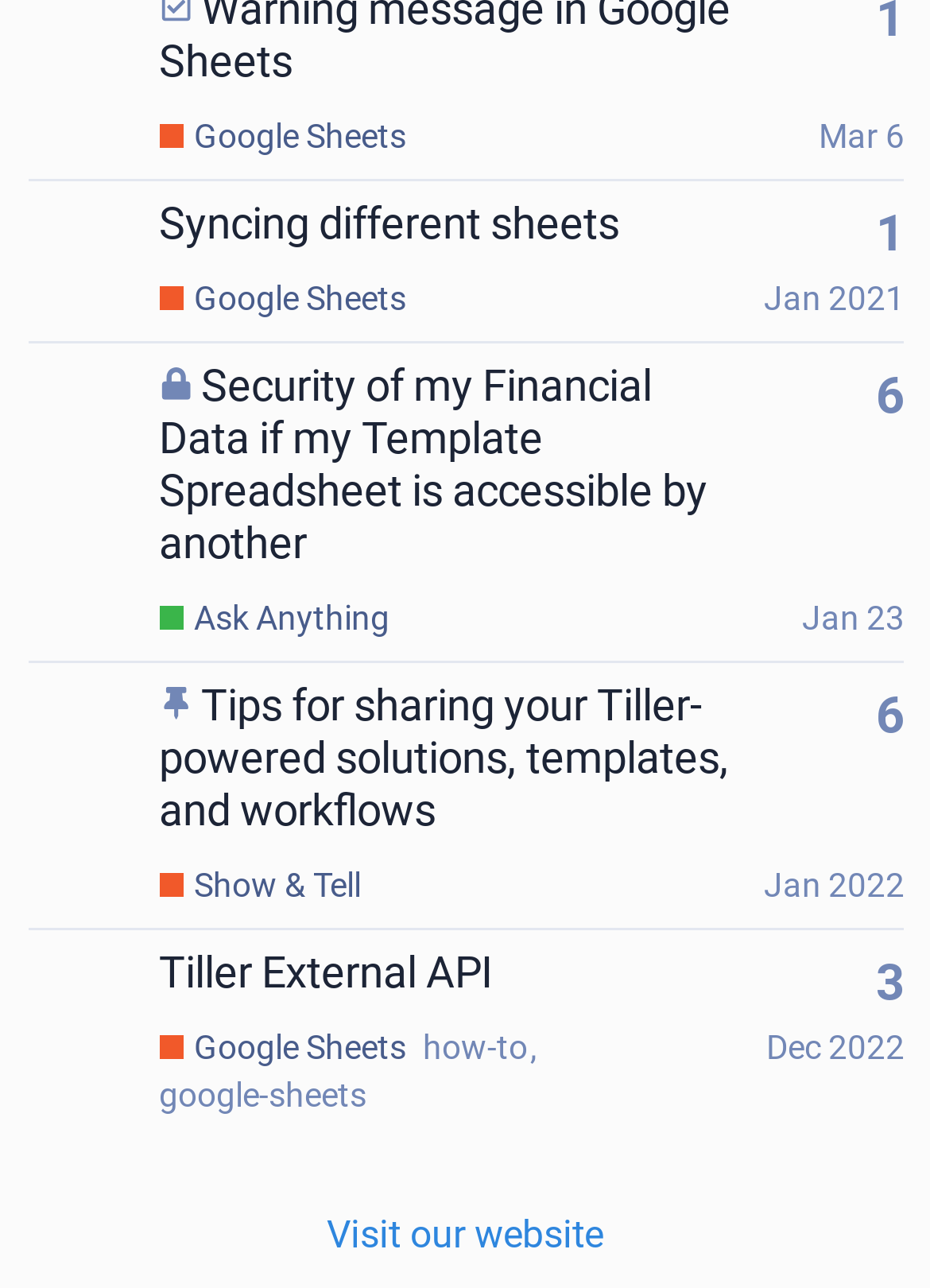Who is the latest poster of the topic 'Syncing different sheets'?
Refer to the image and provide a one-word or short phrase answer.

jono